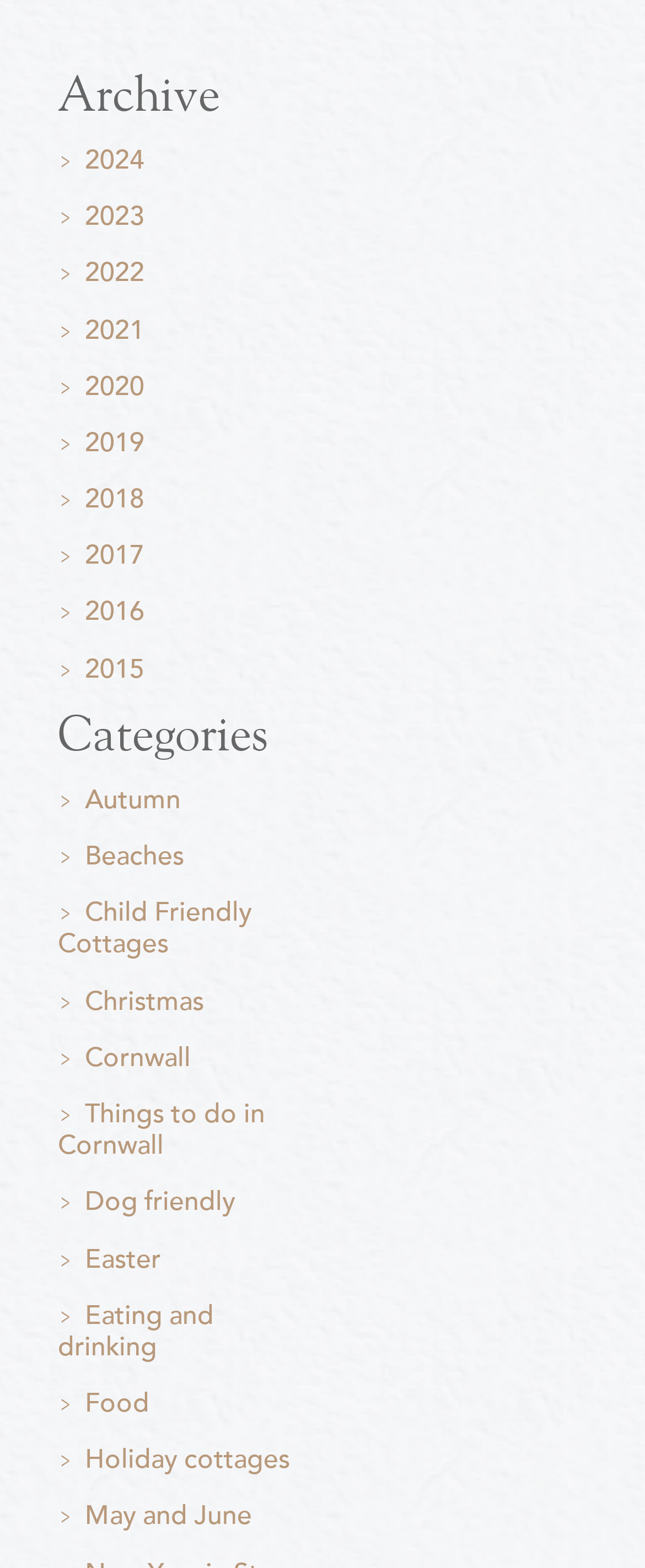Highlight the bounding box of the UI element that corresponds to this description: "Autumn".

[0.09, 0.501, 0.462, 0.521]